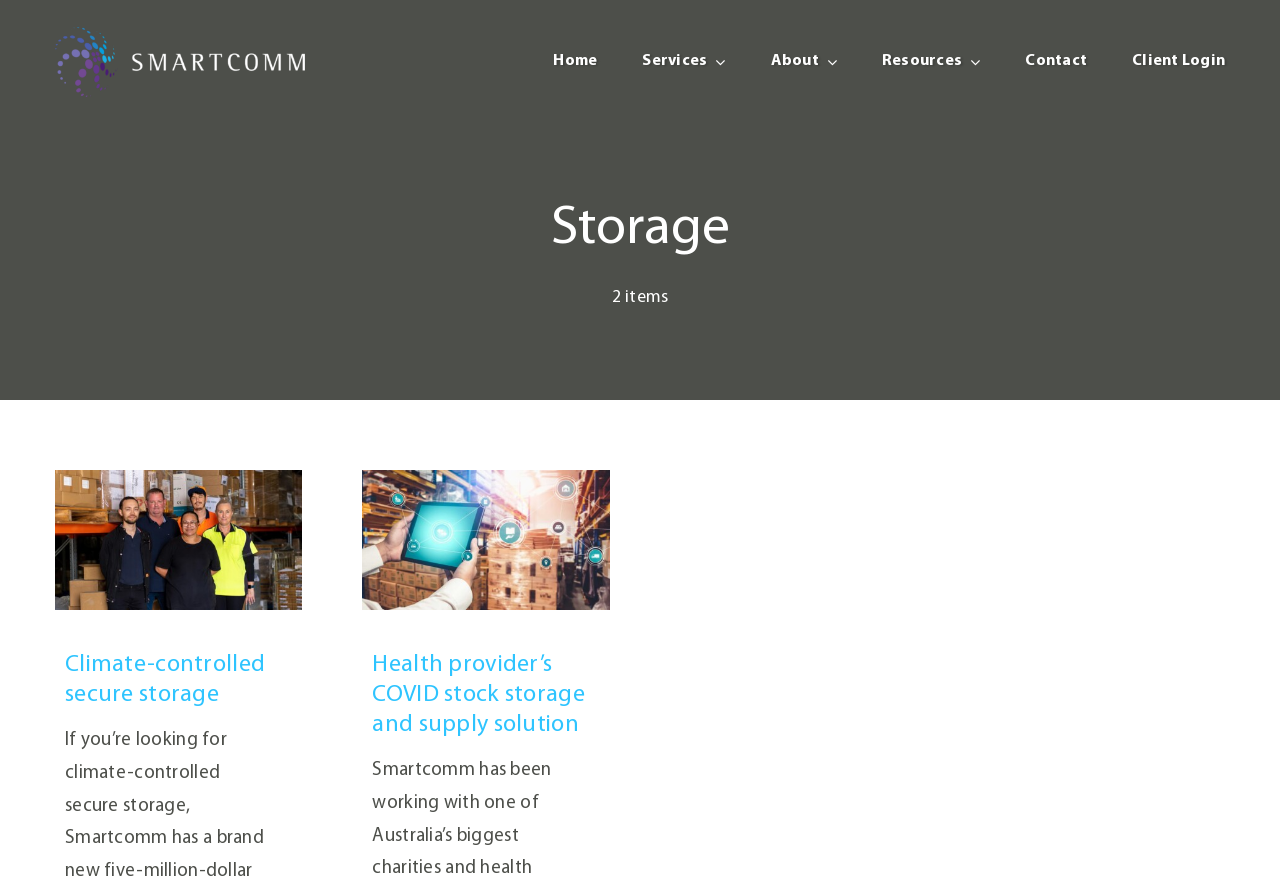Please locate the bounding box coordinates of the region I need to click to follow this instruction: "Go to the Home page".

[0.432, 0.034, 0.467, 0.106]